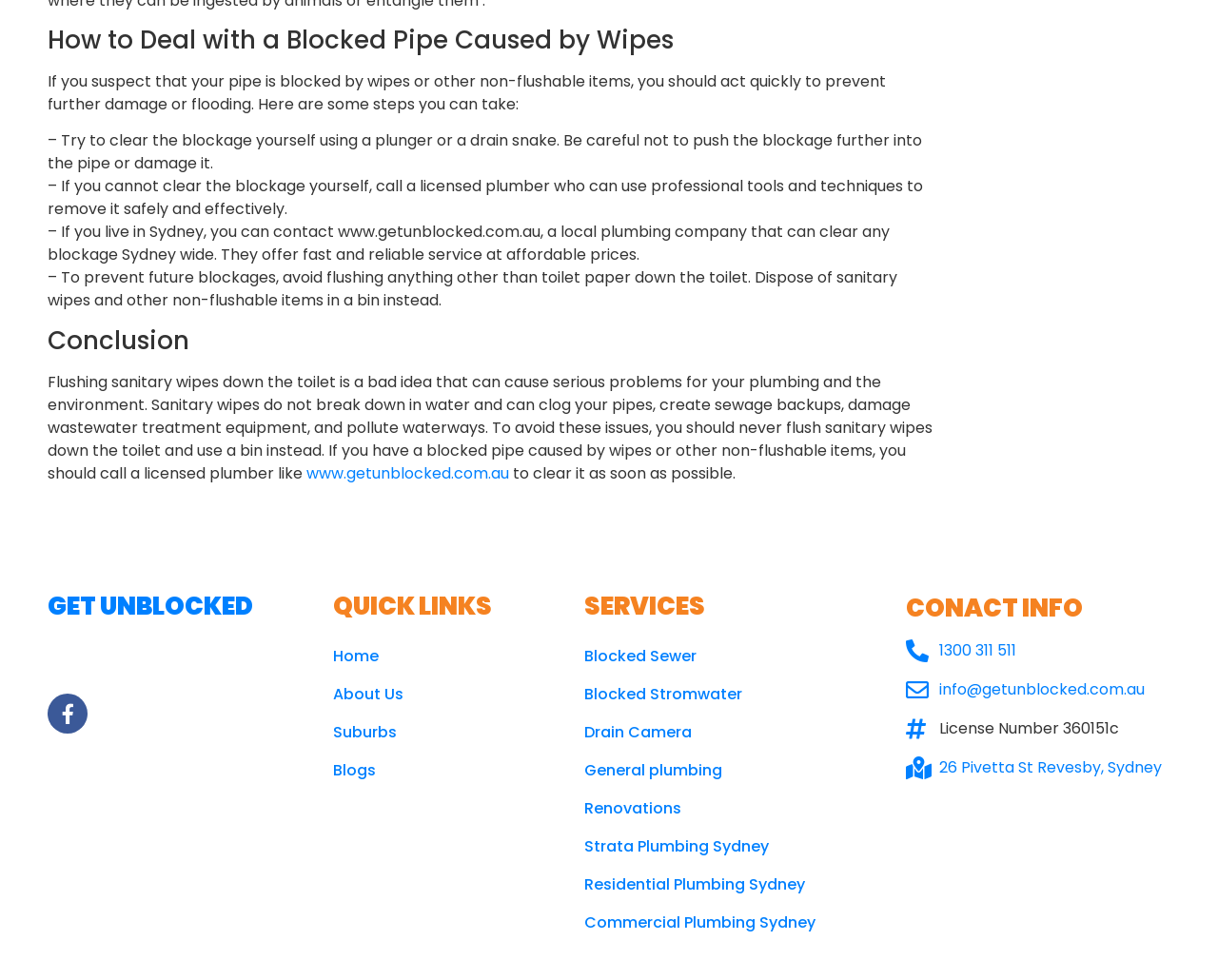What is the recommended action to clear a blocked pipe?
Based on the visual content, answer with a single word or a brief phrase.

Use a plunger or drain snake